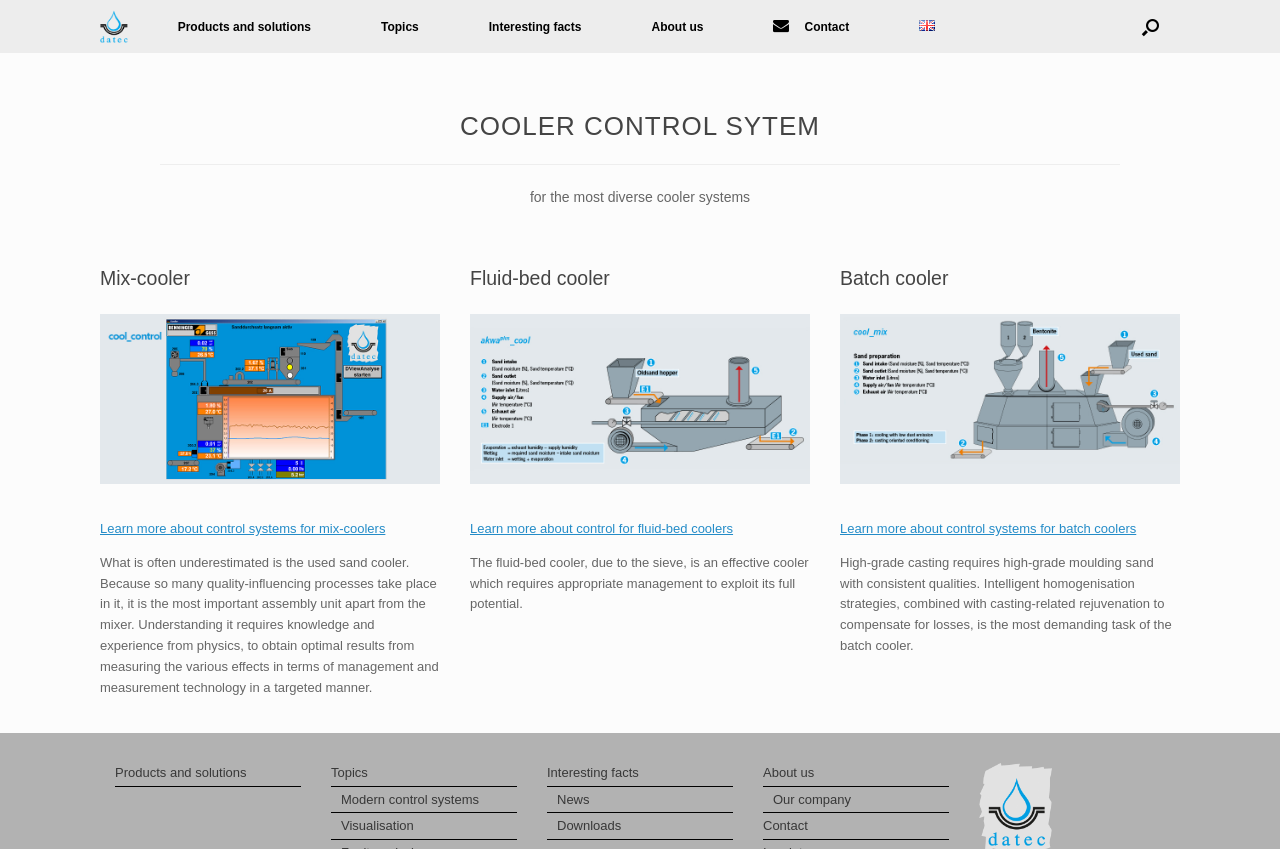Locate the bounding box coordinates of the element that should be clicked to execute the following instruction: "Learn more about control systems for mix-coolers".

[0.078, 0.614, 0.301, 0.631]